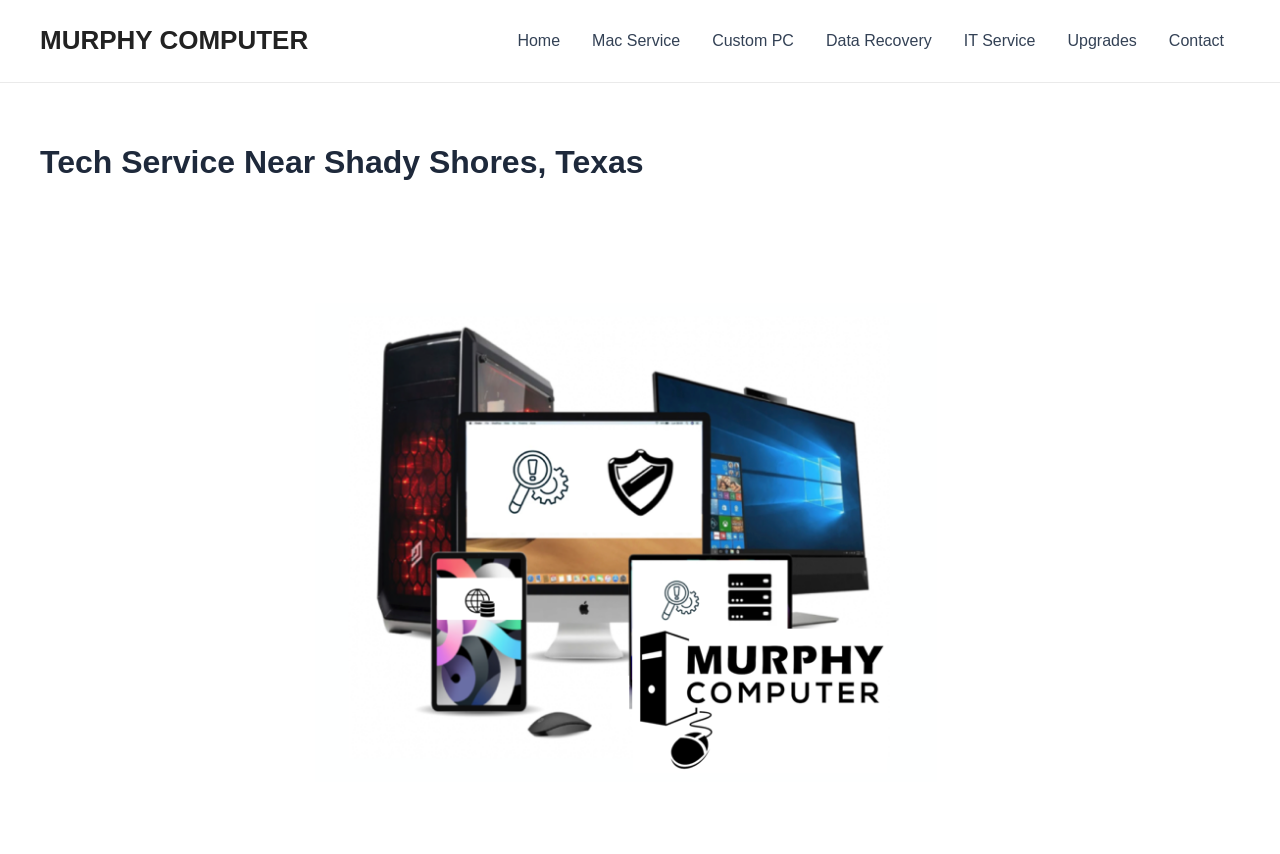What is the location of the computer service?
Refer to the image and respond with a one-word or short-phrase answer.

Shady Shores, Texas